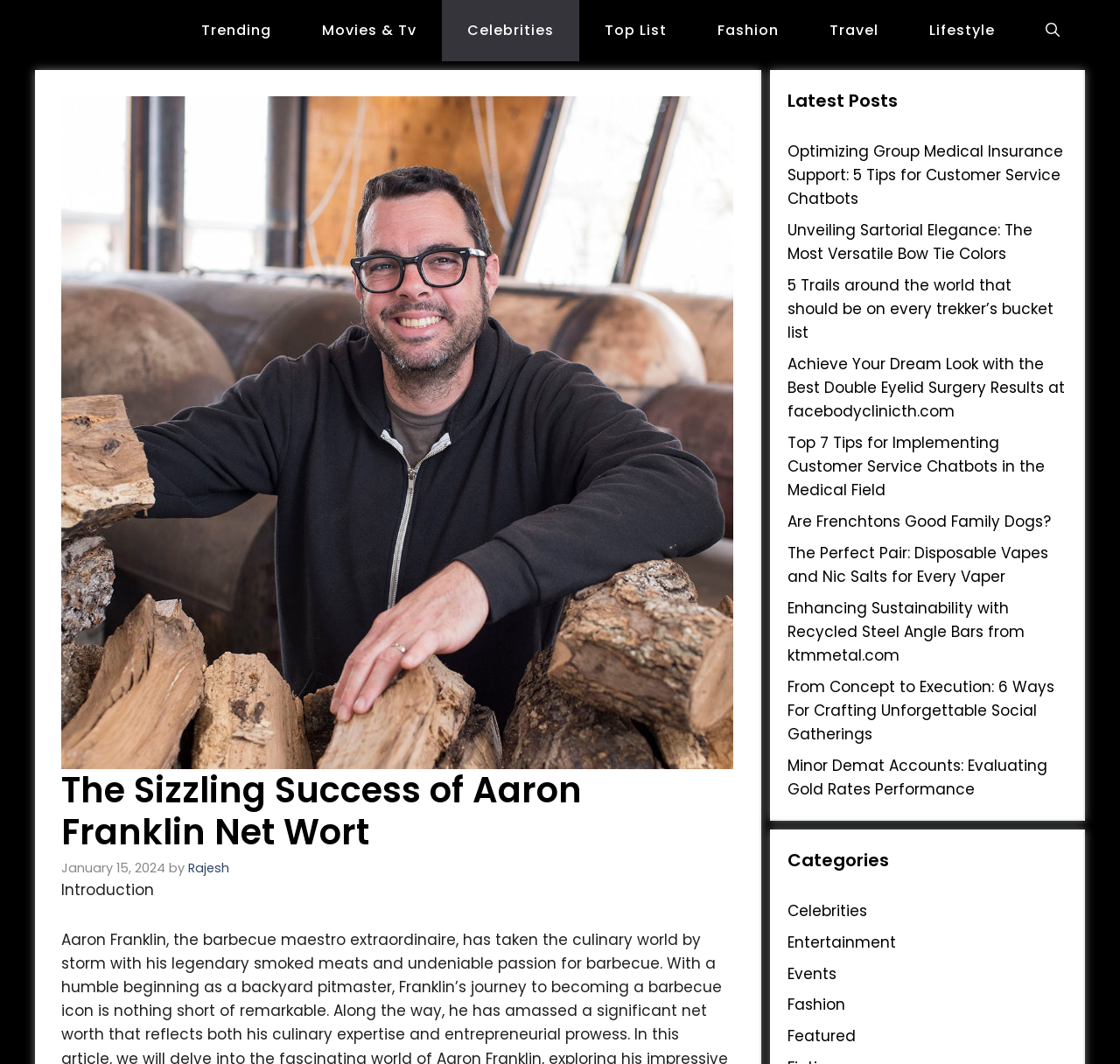Predict the bounding box of the UI element based on this description: "aria-label="Open search"".

[0.911, 0.0, 0.969, 0.058]